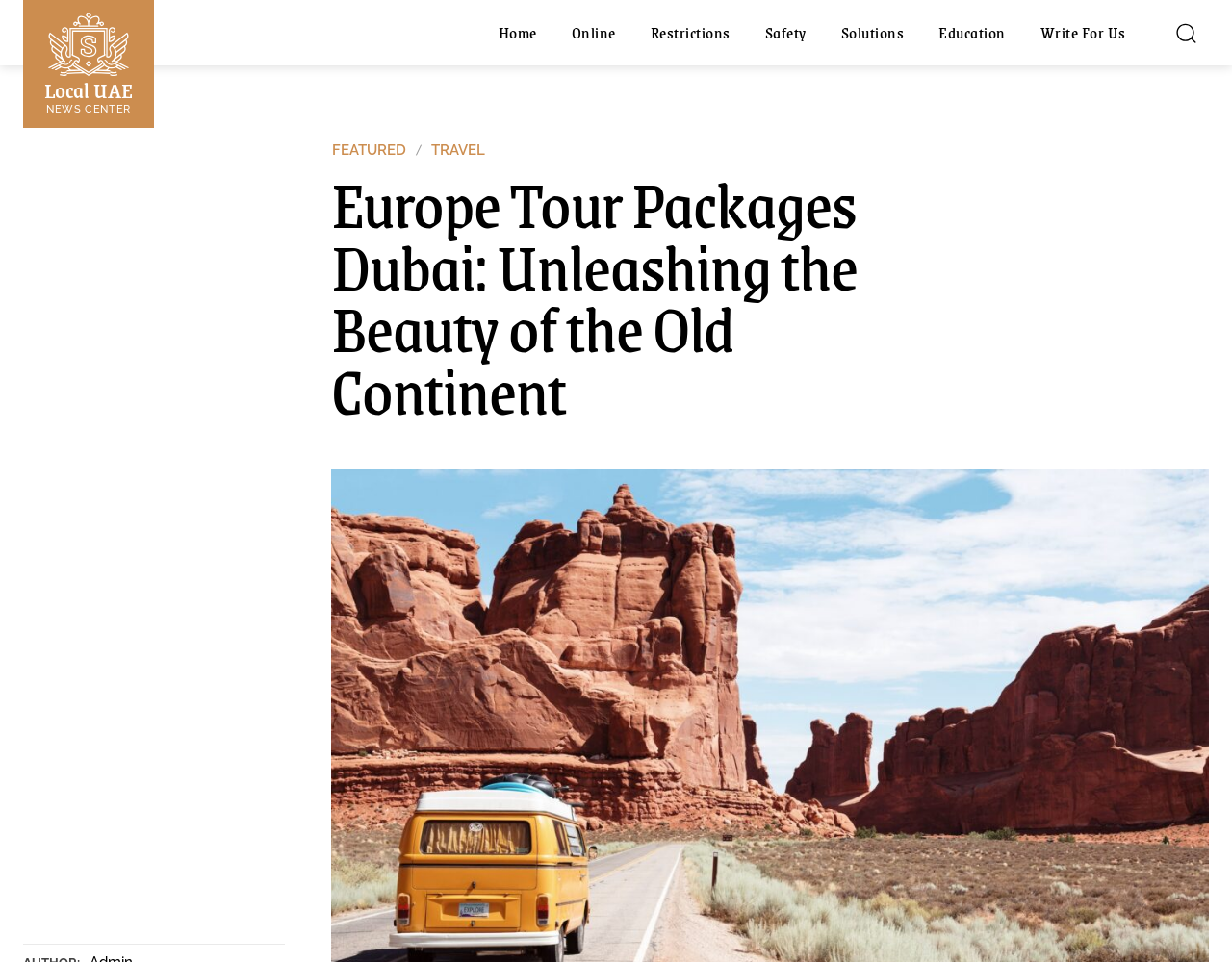How many images are present at the top of the page?
Respond with a short answer, either a single word or a phrase, based on the image.

2